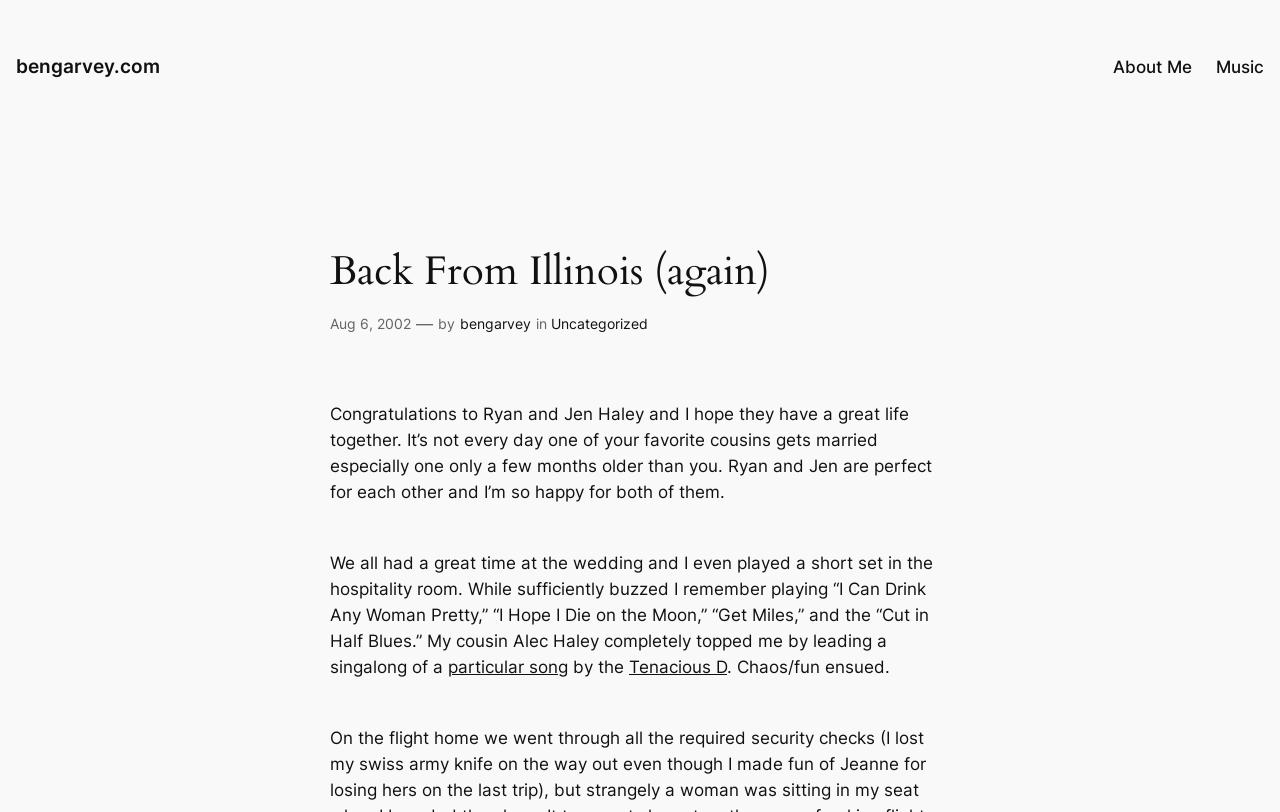Identify the bounding box coordinates of the specific part of the webpage to click to complete this instruction: "visit bengarvey.com".

[0.012, 0.067, 0.125, 0.096]